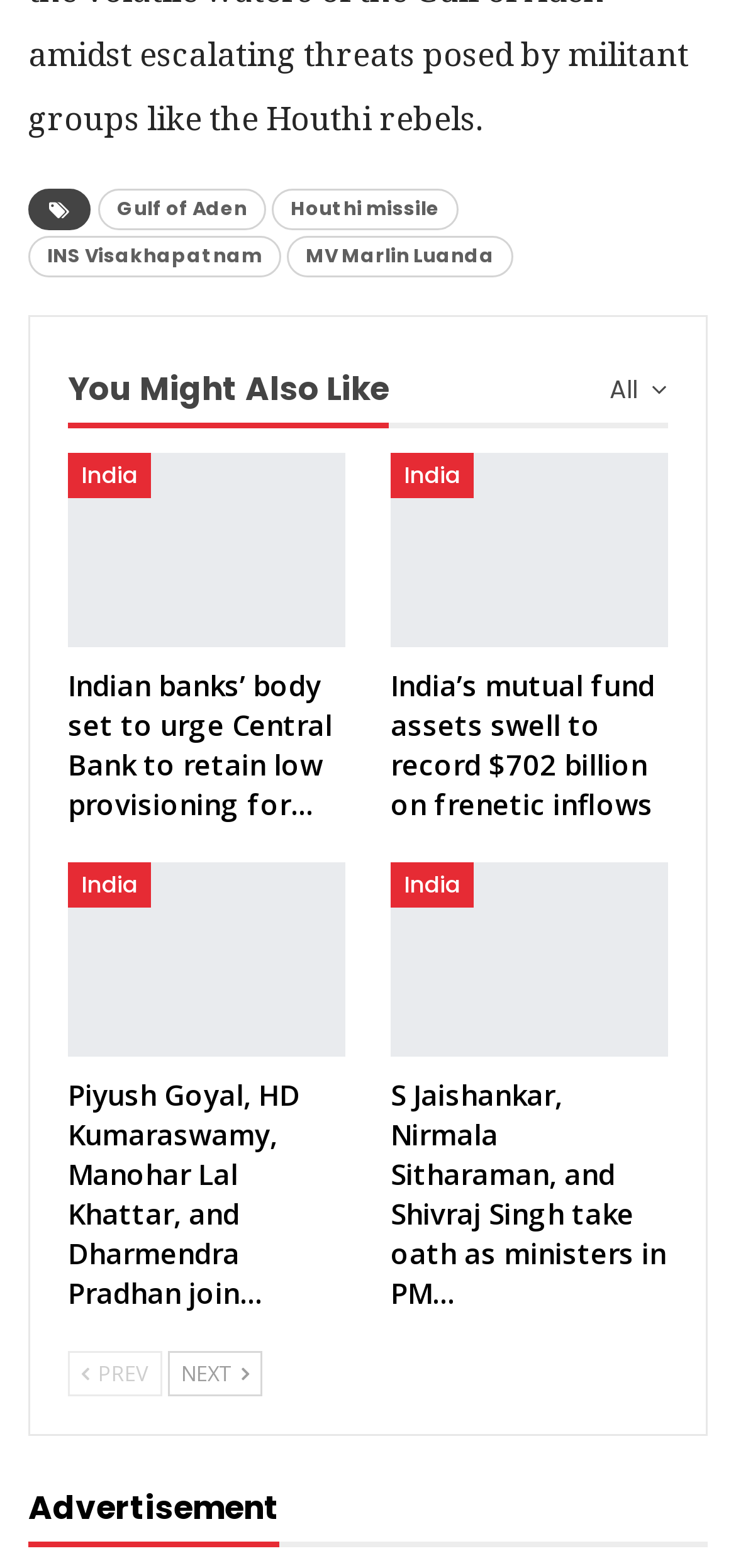Please reply to the following question with a single word or a short phrase:
What is the bounding box coordinate of the 'Previous' button?

[0.092, 0.861, 0.221, 0.89]